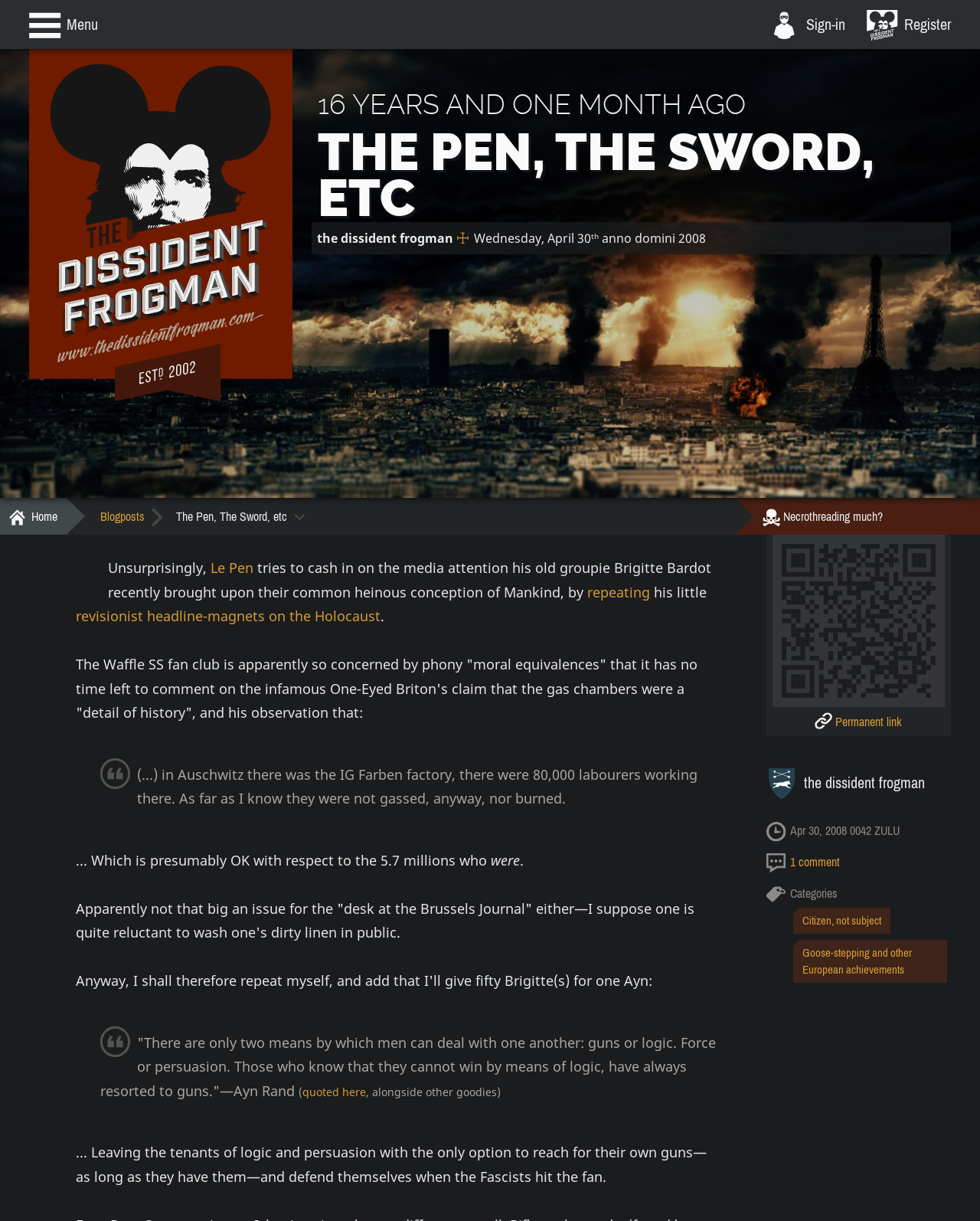What is the quote mentioned in the blog post?
Answer the question with as much detail as you can, using the image as a reference.

The quote is mentioned in the blockquote element with the text 'There are only two means by which men can deal with one another: guns or logic. Force or persuasion.' which is attributed to Ayn Rand.